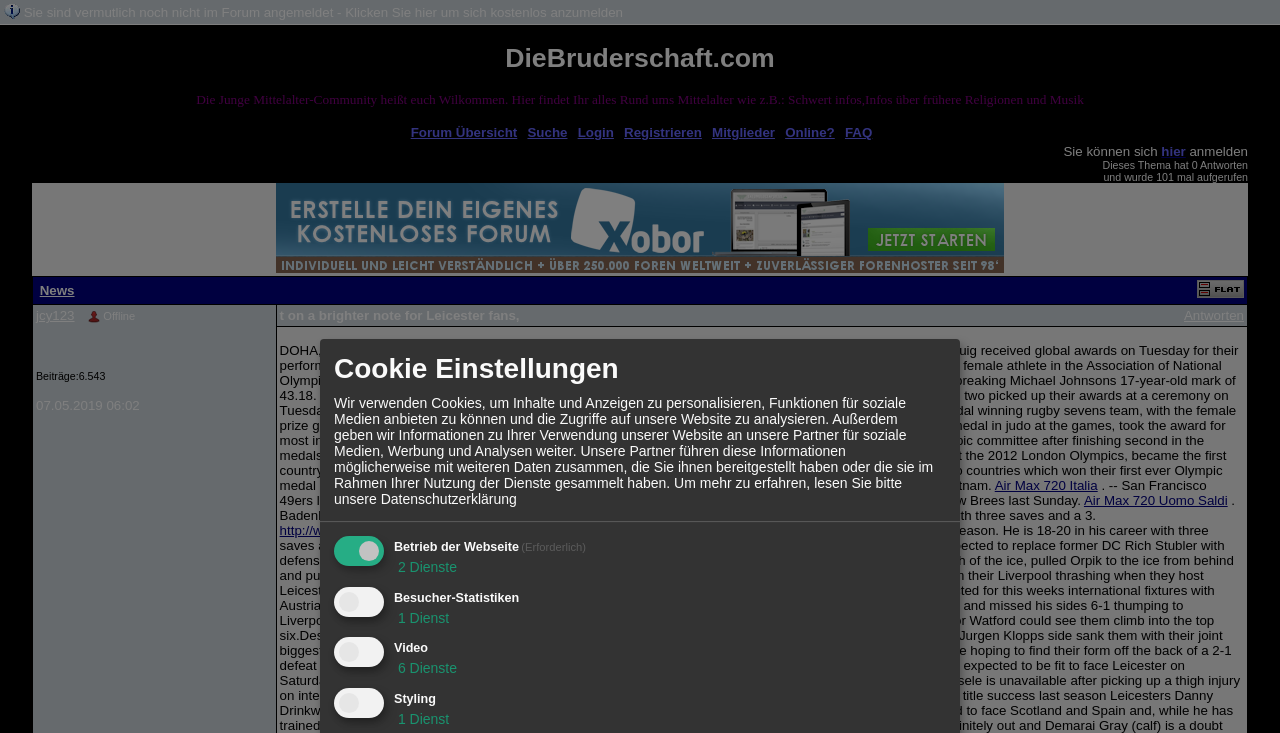Identify the bounding box coordinates necessary to click and complete the given instruction: "Check the 'Recent Posts' section".

None